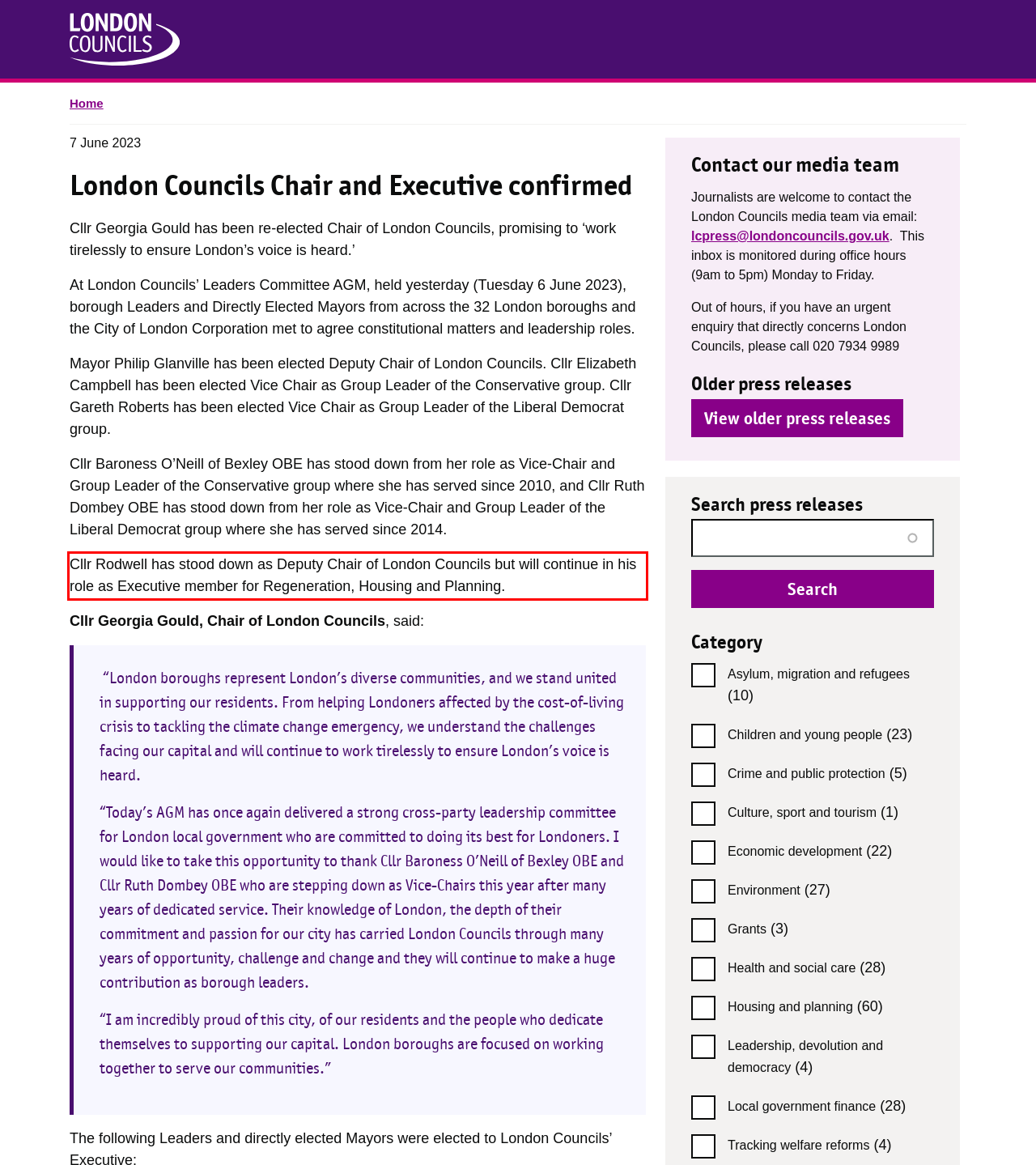Perform OCR on the text inside the red-bordered box in the provided screenshot and output the content.

Cllr Rodwell has stood down as Deputy Chair of London Councils but will continue in his role as Executive member for Regeneration, Housing and Planning.